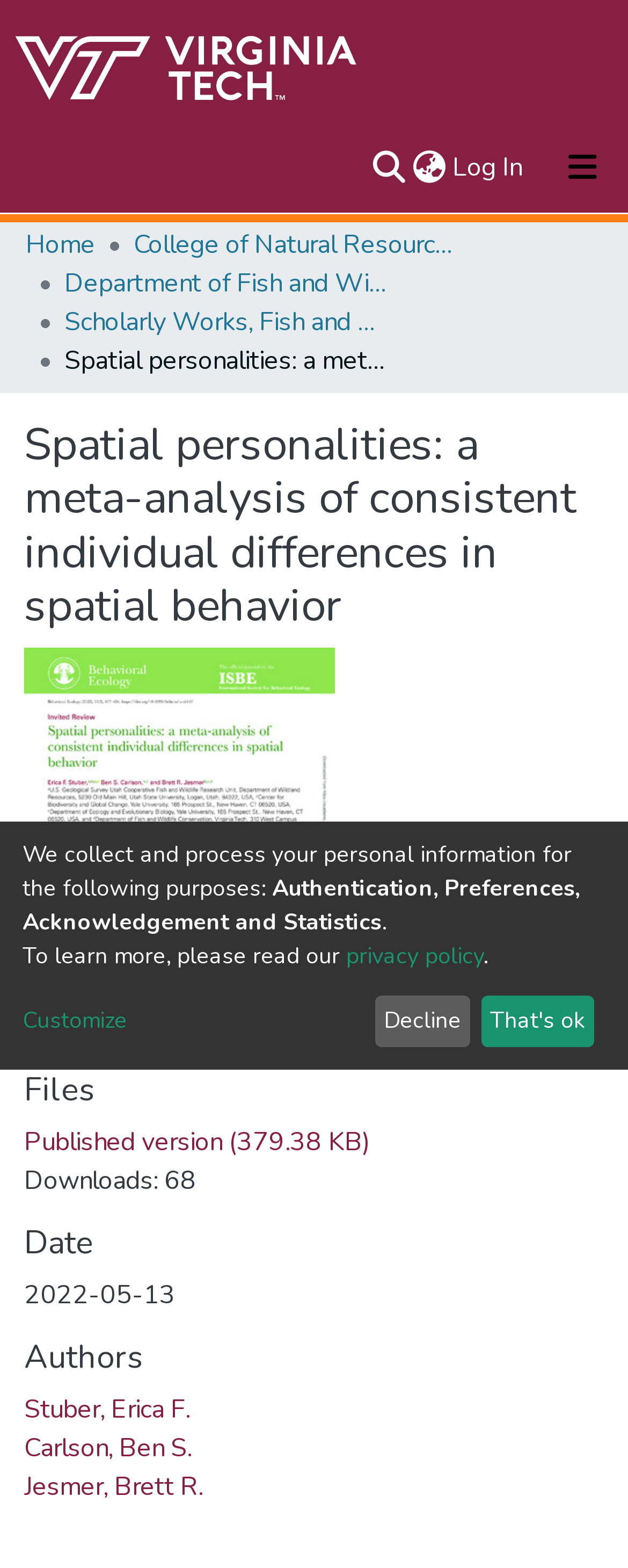Please give a succinct answer using a single word or phrase:
What is the date of the scholarly work?

2022-05-13